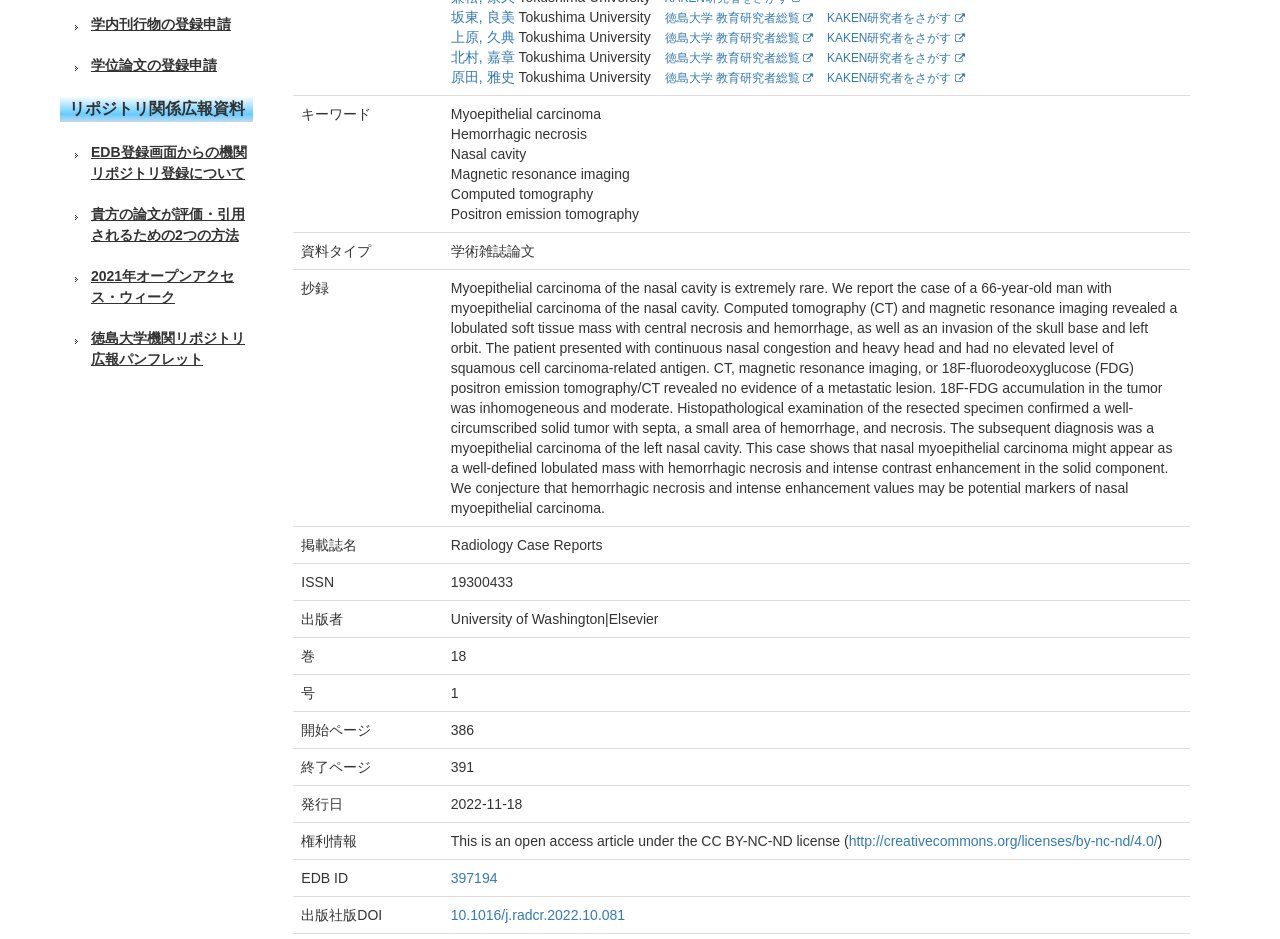Determine the bounding box for the UI element described here: "KAKEN研究者をさがす".

[0.638, 0.076, 0.754, 0.091]